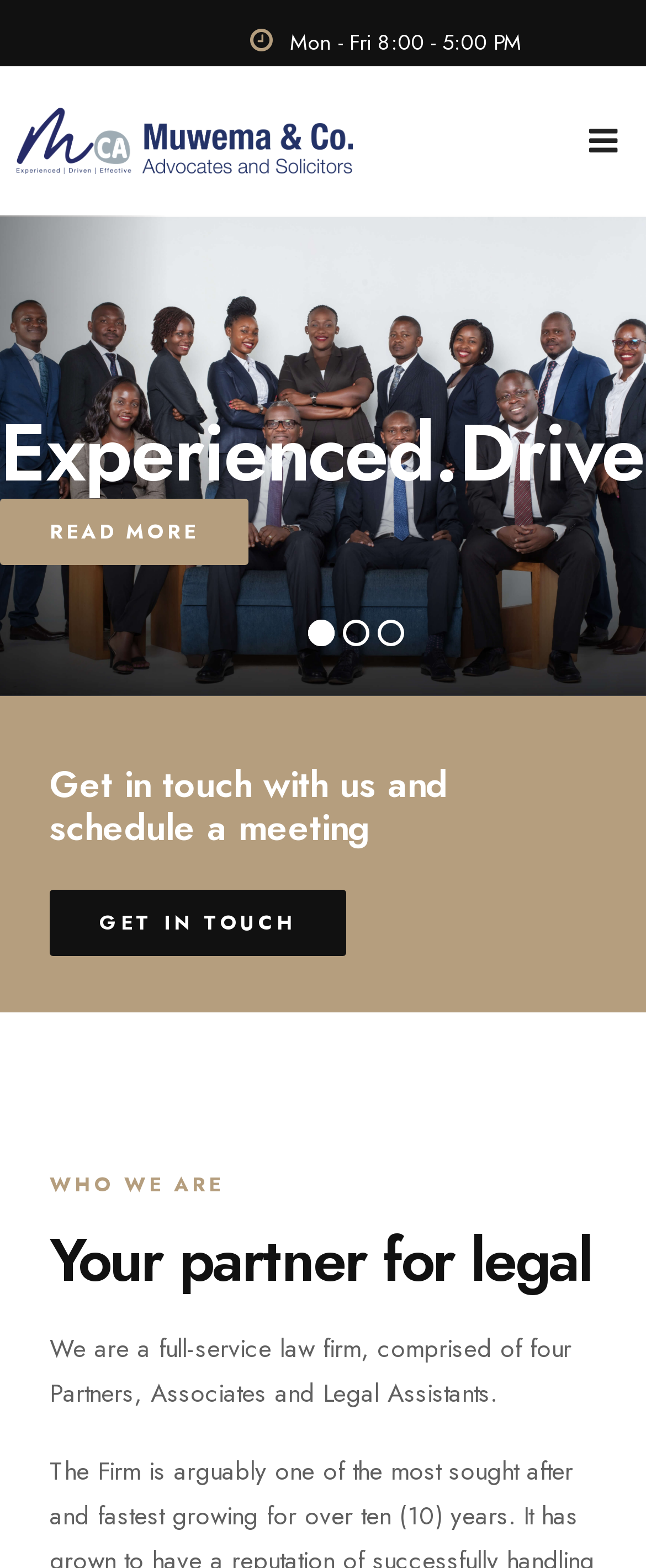What are the office hours?
Please interpret the details in the image and answer the question thoroughly.

I found the office hours by looking at the static text element with the bounding box coordinates [0.449, 0.017, 0.808, 0.037], which contains the text 'Mon - Fri 8:00 - 5:00 PM'.